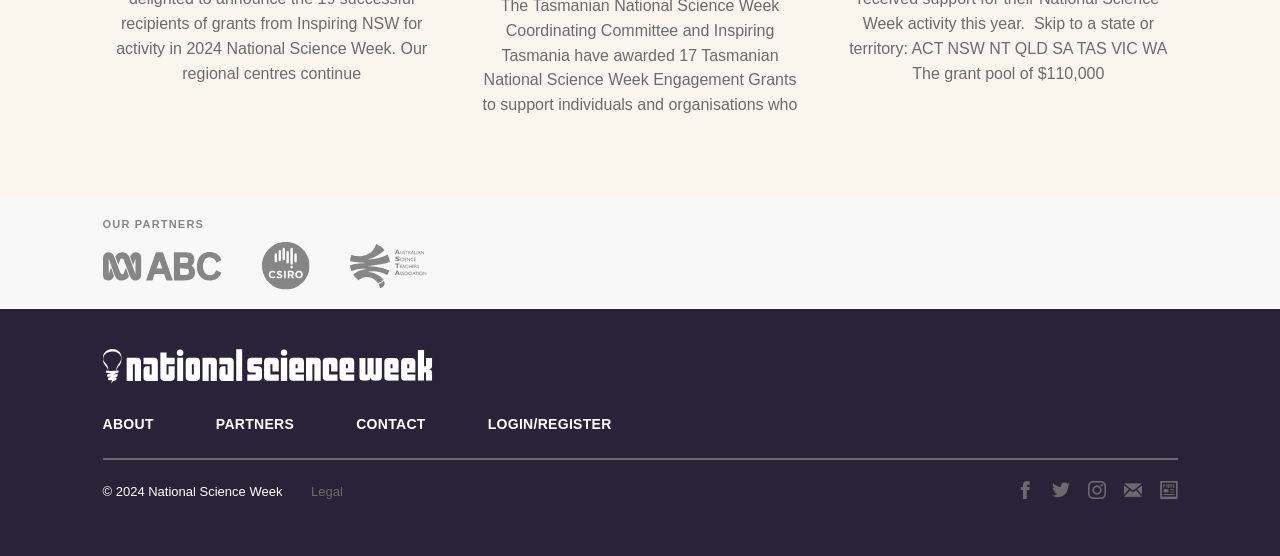Please use the details from the image to answer the following question comprehensively:
How many main navigation links are there?

The main navigation links can be found at the top of the page, and there are four of them, which are 'ABOUT', 'PARTNERS', 'CONTACT', and 'LOGIN/REGISTER'.